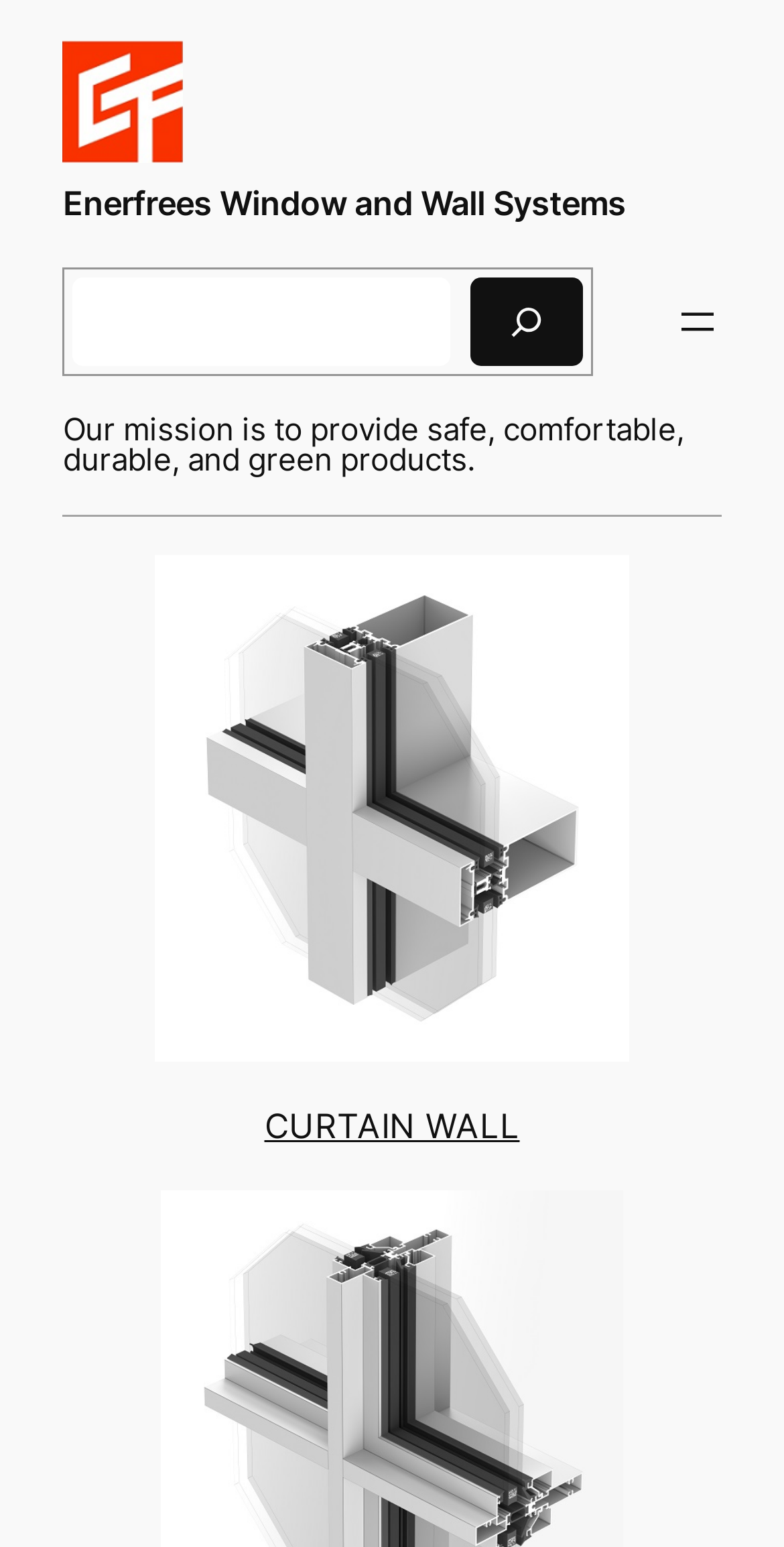Respond to the question below with a single word or phrase: What type of products does the company manufacture?

Aluminum curtain walls, window walls, and door products